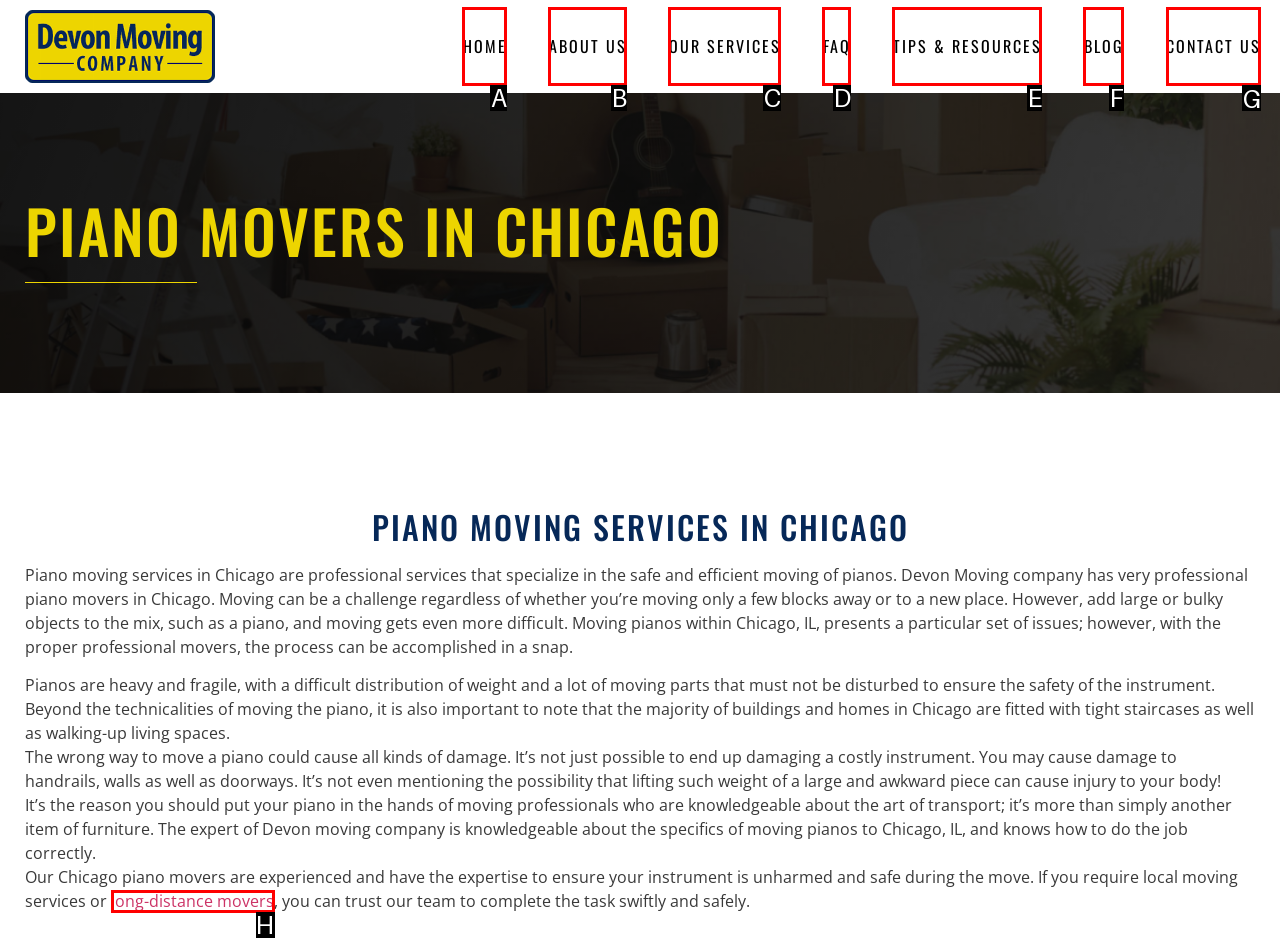Please indicate which HTML element should be clicked to fulfill the following task: Click the CONTACT US link. Provide the letter of the selected option.

G